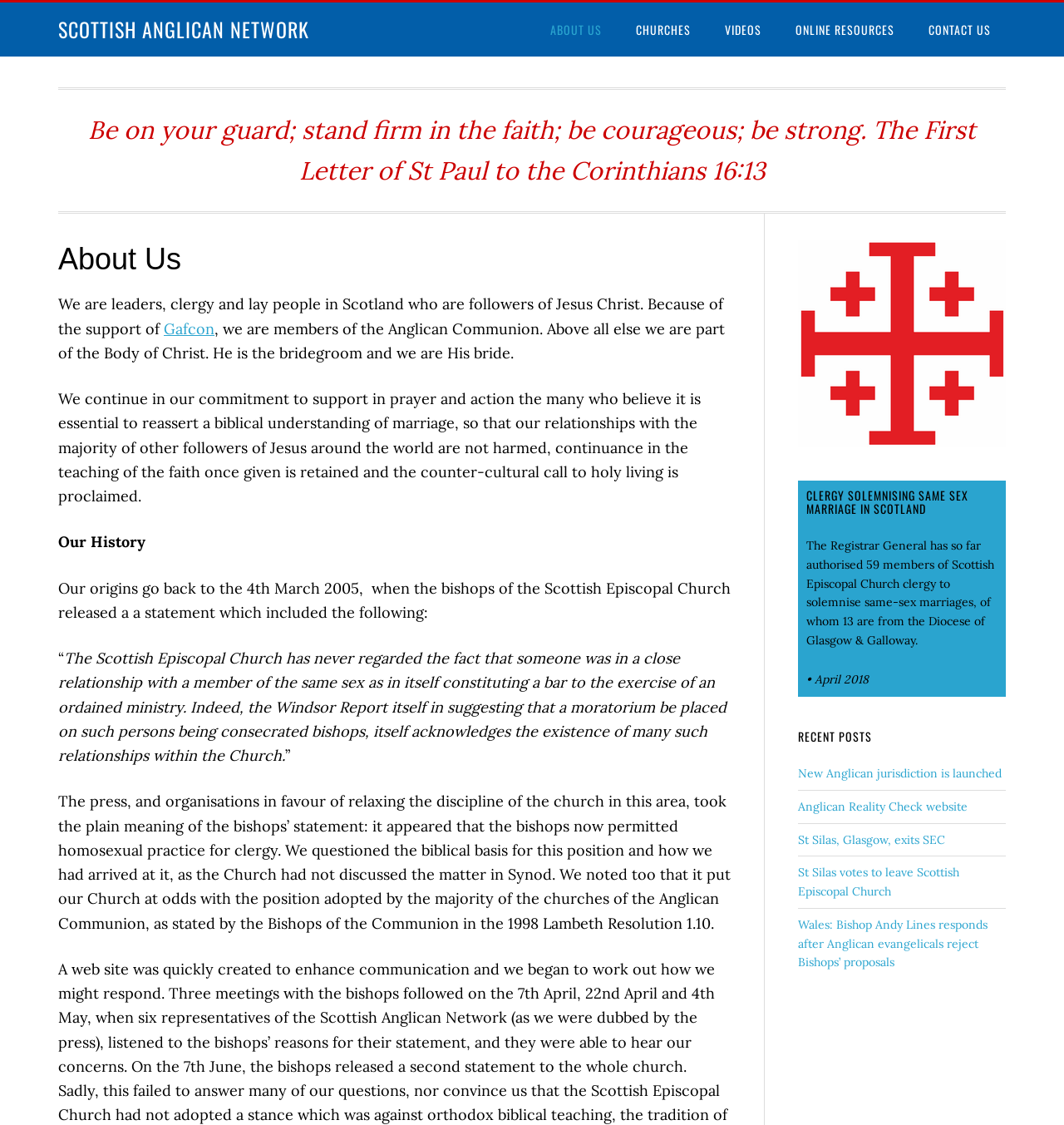Find the bounding box of the element with the following description: "Videos". The coordinates must be four float numbers between 0 and 1, formatted as [left, top, right, bottom].

[0.667, 0.002, 0.73, 0.05]